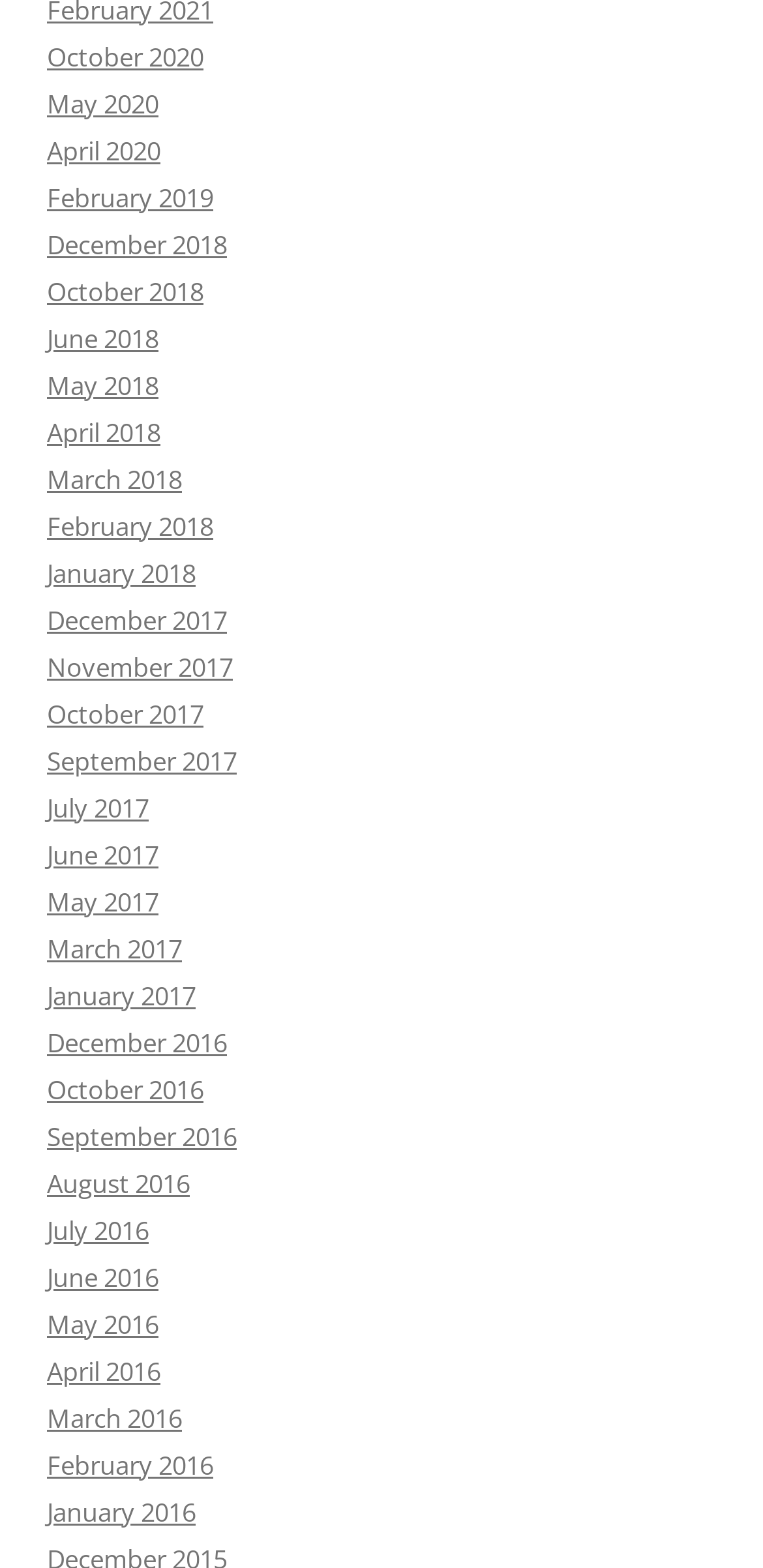Please identify the bounding box coordinates of the clickable region that I should interact with to perform the following instruction: "view October 2020". The coordinates should be expressed as four float numbers between 0 and 1, i.e., [left, top, right, bottom].

[0.062, 0.024, 0.267, 0.047]